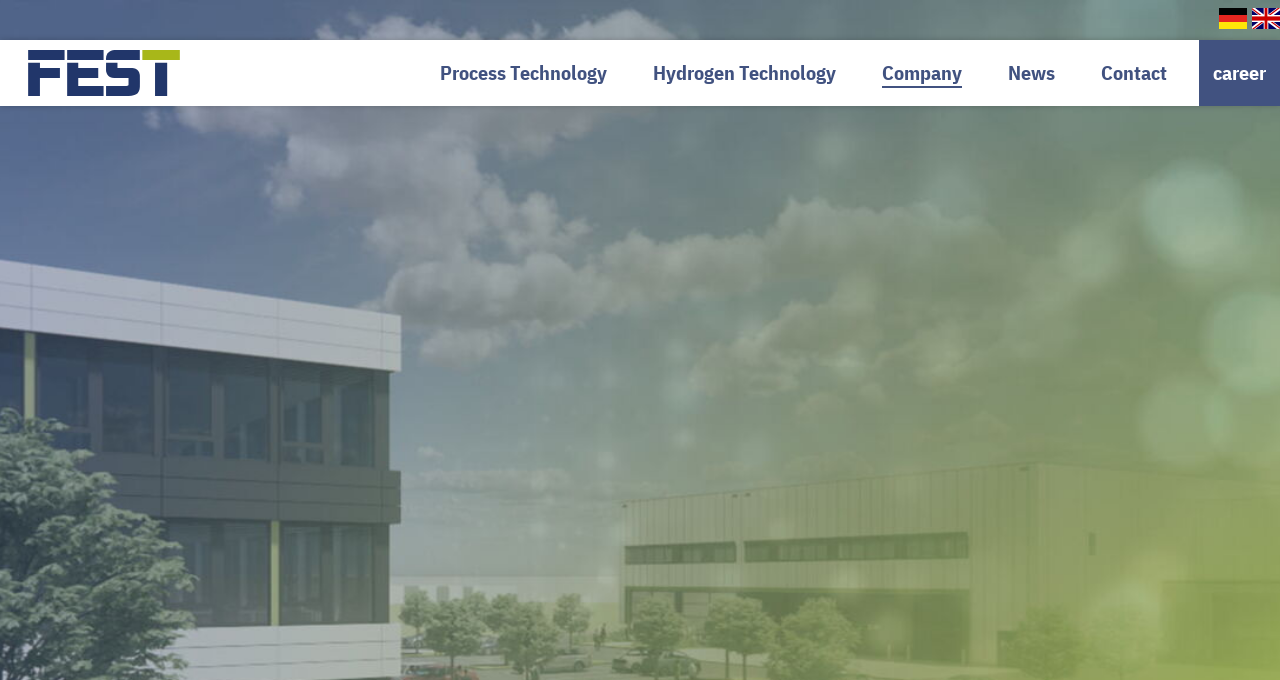What languages are available on the website?
Based on the screenshot, respond with a single word or phrase.

DE and EN